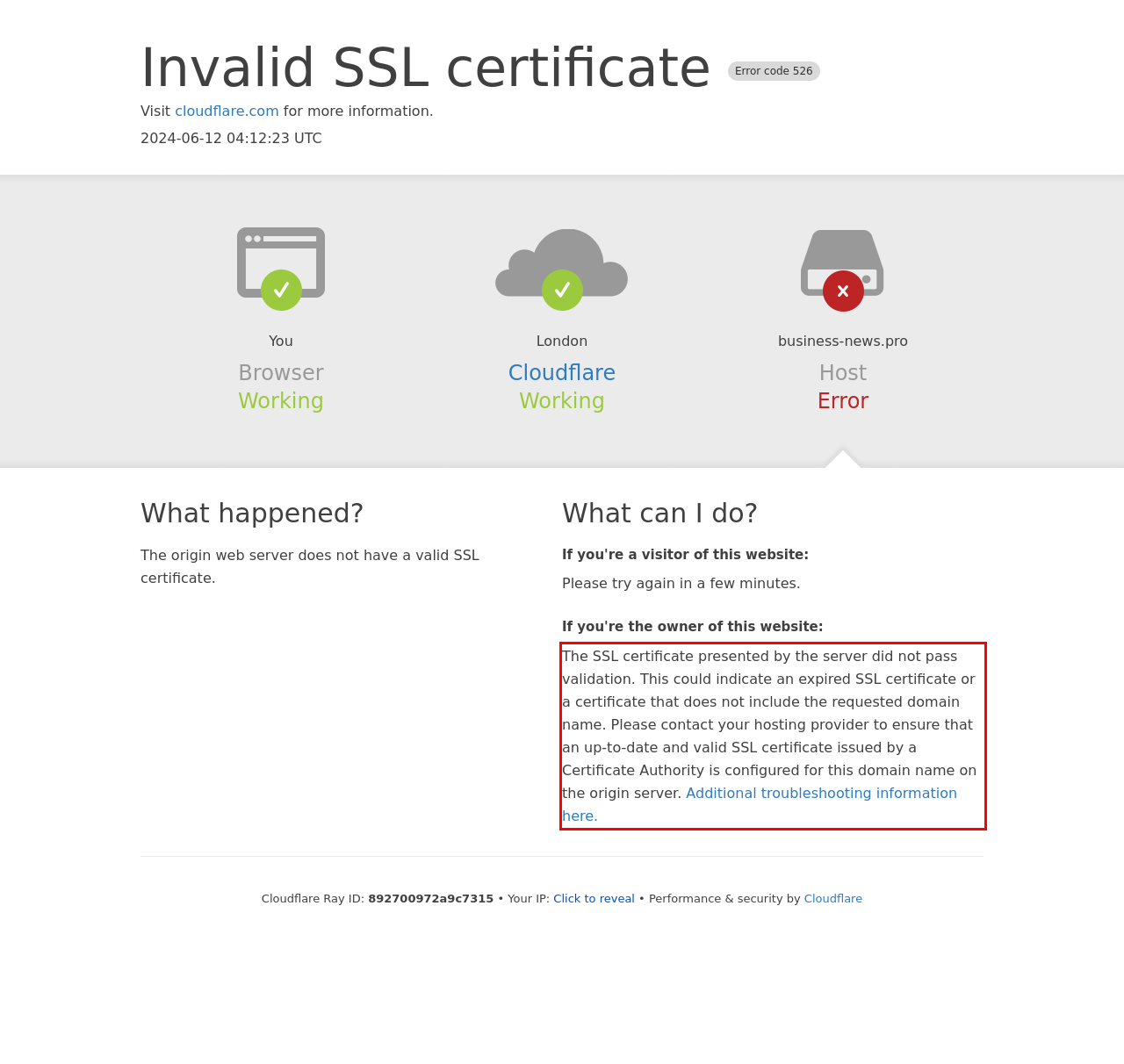Given a screenshot of a webpage containing a red bounding box, perform OCR on the text within this red bounding box and provide the text content.

The SSL certificate presented by the server did not pass validation. This could indicate an expired SSL certificate or a certificate that does not include the requested domain name. Please contact your hosting provider to ensure that an up-to-date and valid SSL certificate issued by a Certificate Authority is configured for this domain name on the origin server. Additional troubleshooting information here.